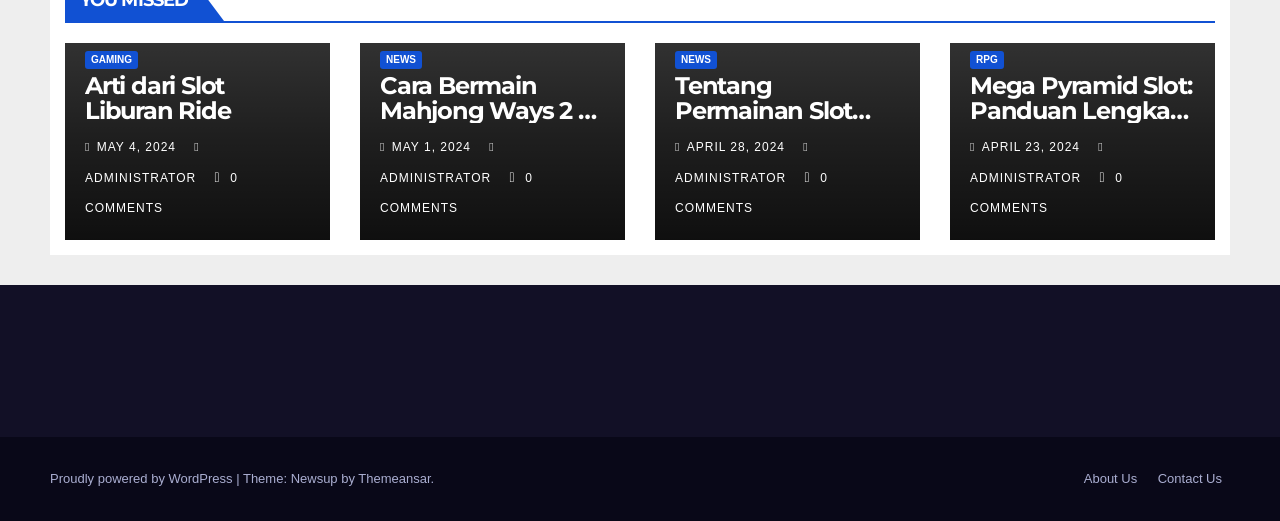Find and indicate the bounding box coordinates of the region you should select to follow the given instruction: "Click on GAMING".

[0.066, 0.098, 0.108, 0.133]